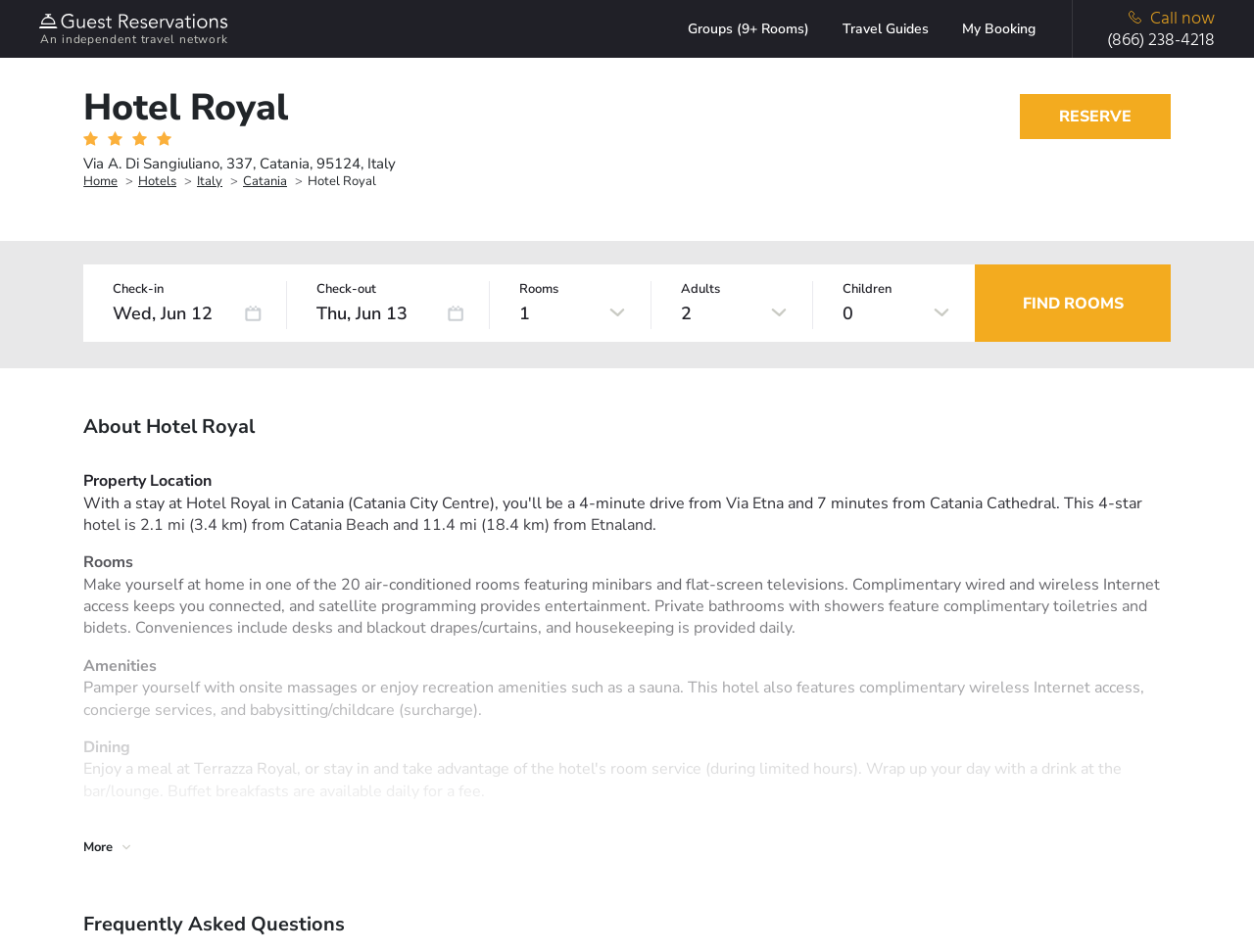Identify the bounding box coordinates for the region of the element that should be clicked to carry out the instruction: "Select the number of adults". The bounding box coordinates should be four float numbers between 0 and 1, i.e., [left, top, right, bottom].

[0.543, 0.313, 0.628, 0.346]